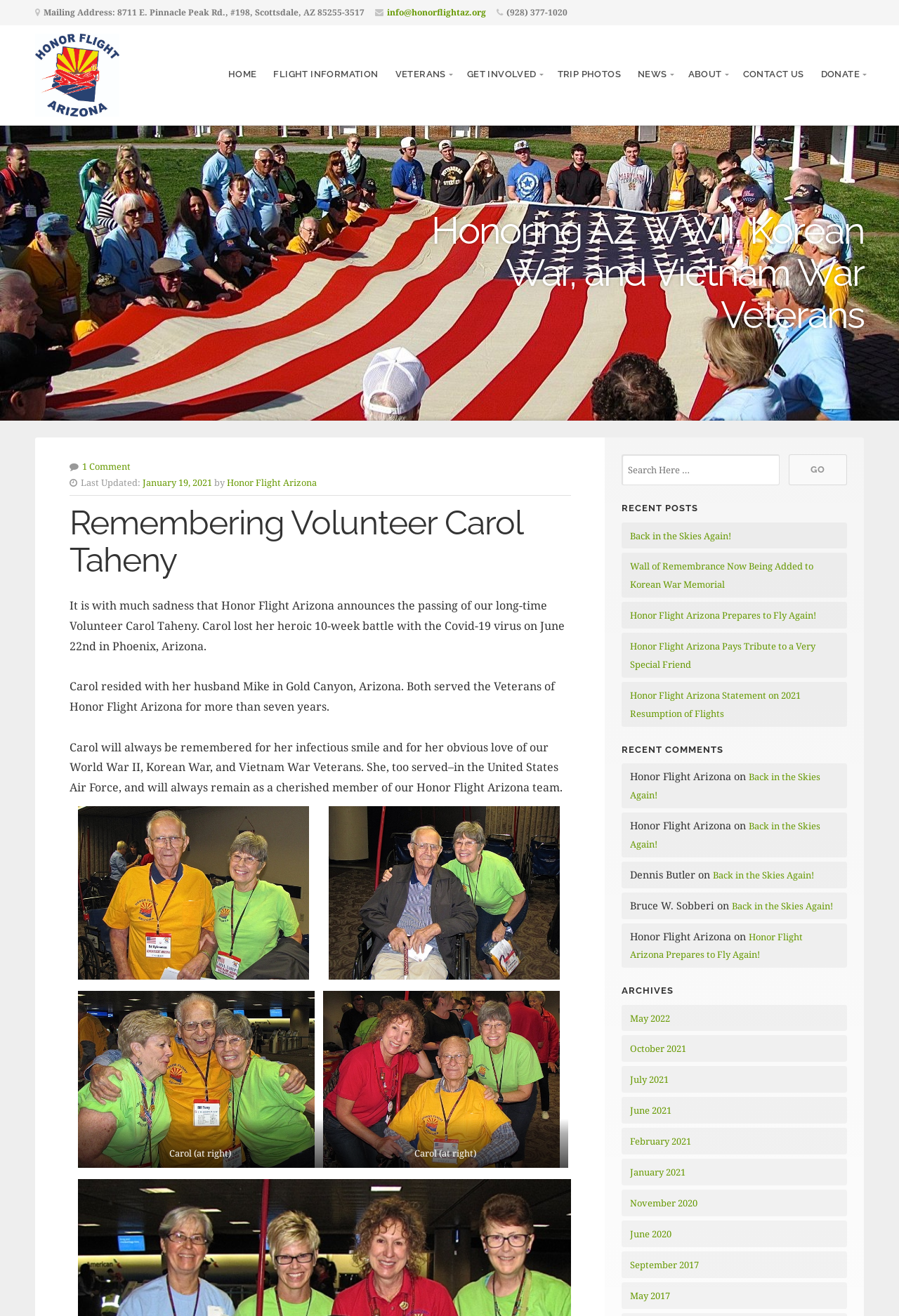Identify the primary heading of the webpage and provide its text.

Remembering Volunteer Carol Taheny